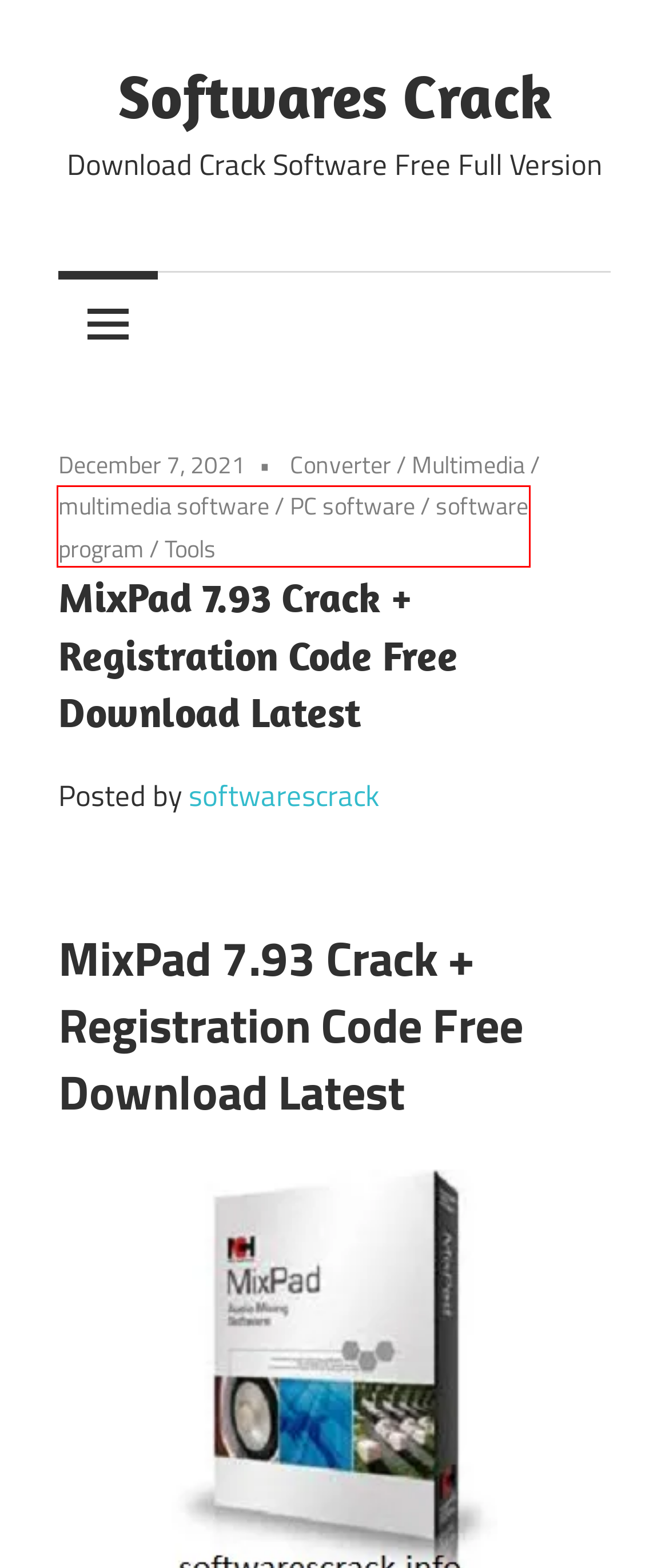Look at the screenshot of a webpage, where a red bounding box highlights an element. Select the best description that matches the new webpage after clicking the highlighted element. Here are the candidates:
A. software program Archives - Softwares Crack
B. Tools Archives - Softwares Crack
C. PC software Archives - Softwares Crack
D. multimedia software Archives - Softwares Crack
E. Multimedia Archives - Softwares Crack
F. Softwares Crack - Download Crack Software Free Full Version
G. softwarescrack, Author at Softwares Crack
H. Converter Archives - Softwares Crack

A